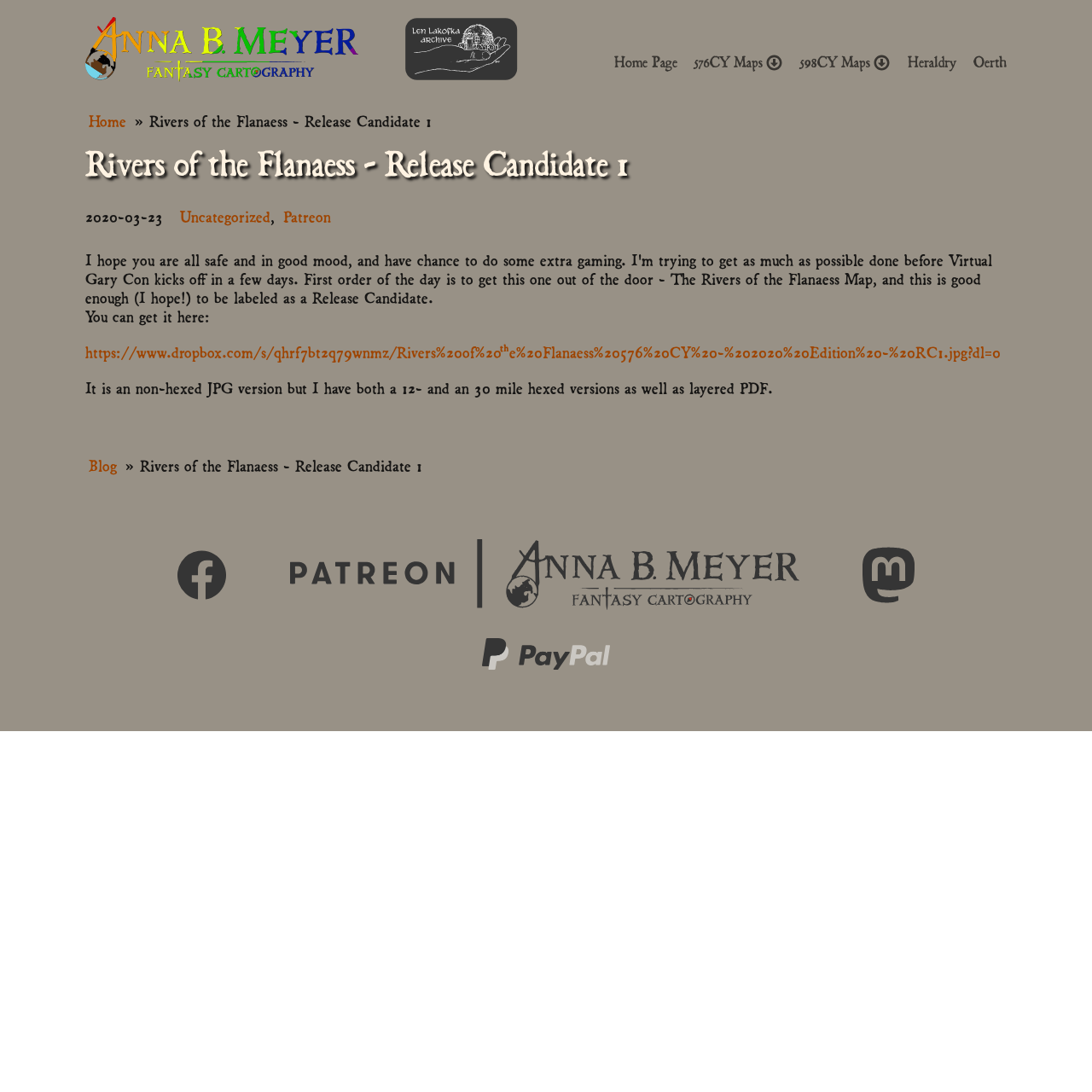Determine the bounding box of the UI component based on this description: "Home Page". The bounding box coordinates should be four float values between 0 and 1, i.e., [left, top, right, bottom].

[0.547, 0.048, 0.62, 0.066]